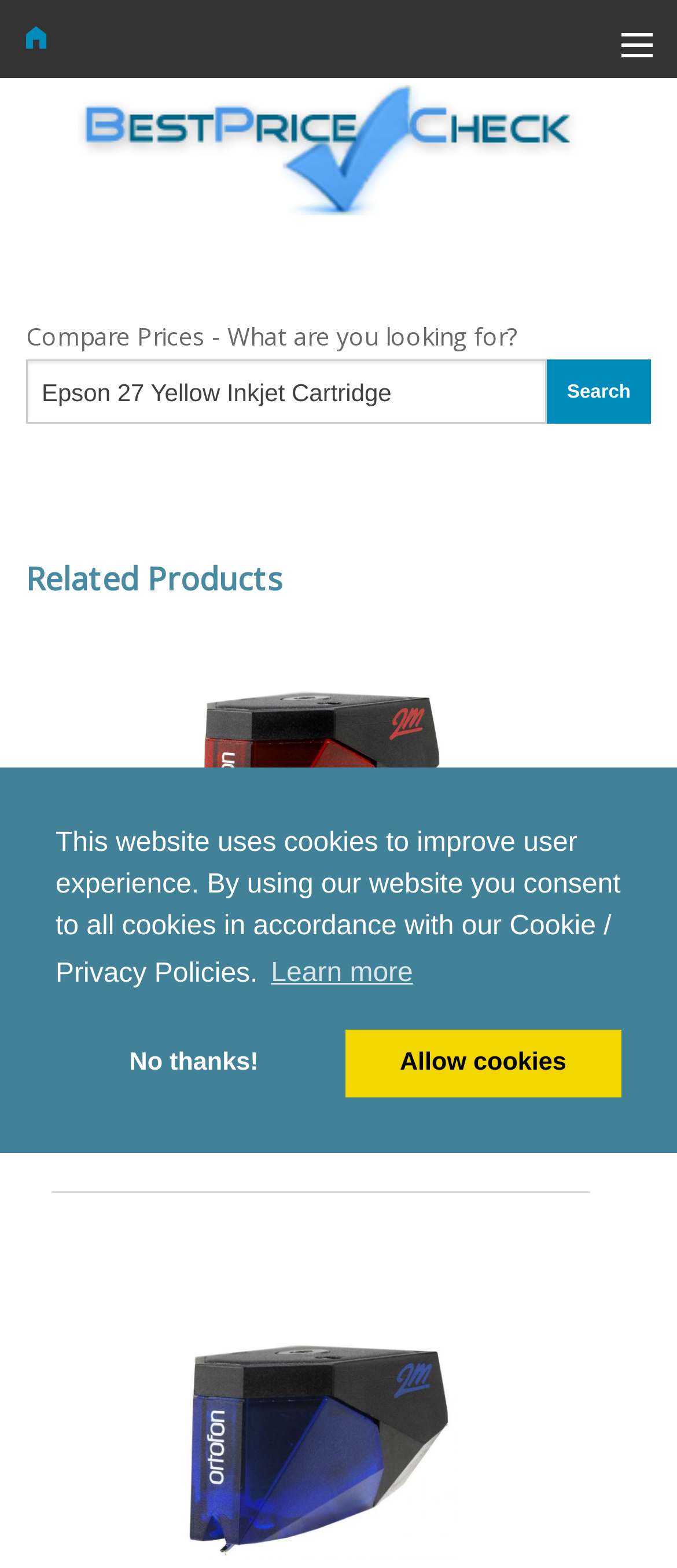Locate the bounding box coordinates of the element to click to perform the following action: 'View more information about Ortofon 2M Red Cartridge'. The coordinates should be given as four float values between 0 and 1, in the form of [left, top, right, bottom].

[0.308, 0.678, 0.641, 0.715]